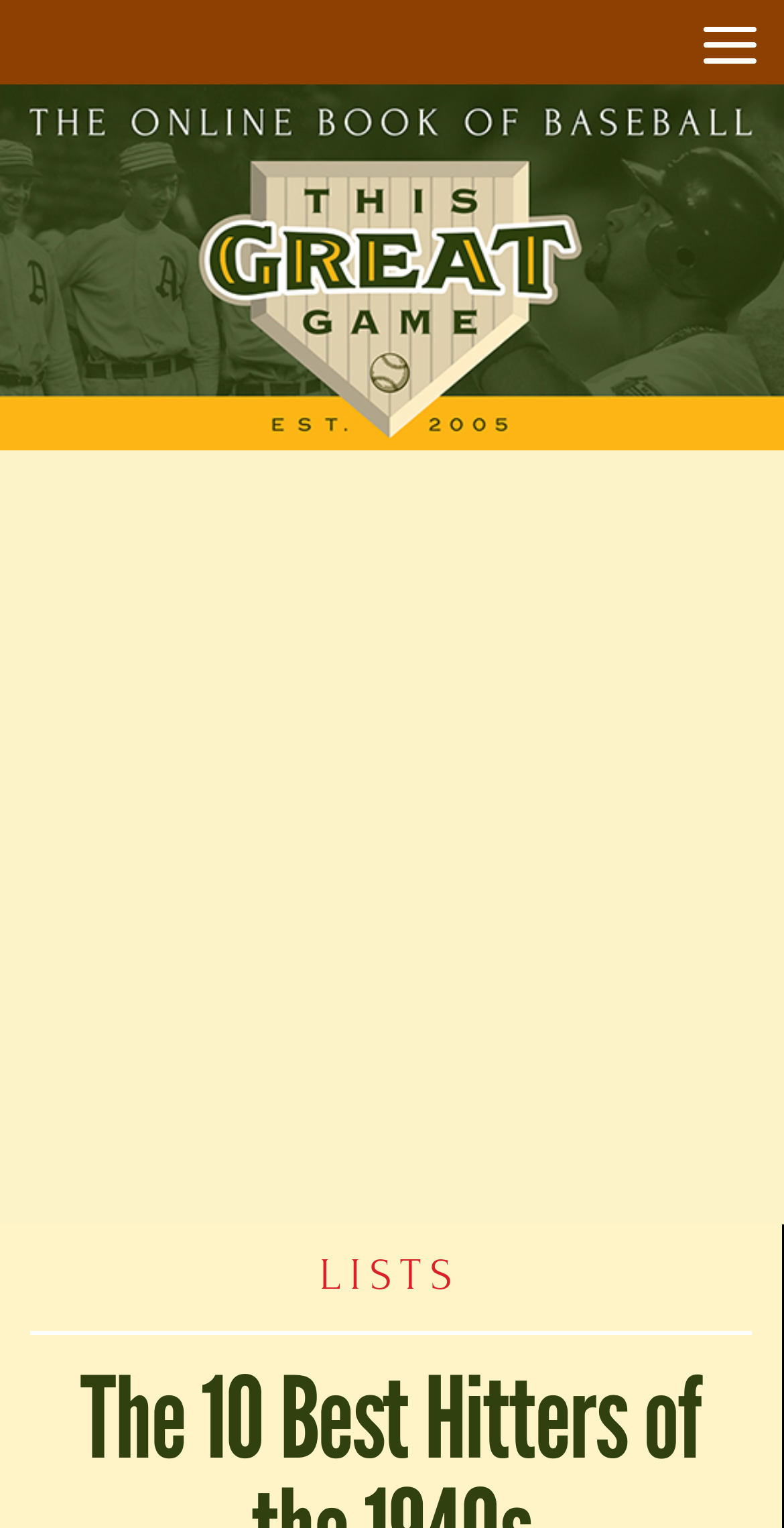Please find and generate the text of the main heading on the webpage.

The 10 Best Hitters of the 1940s